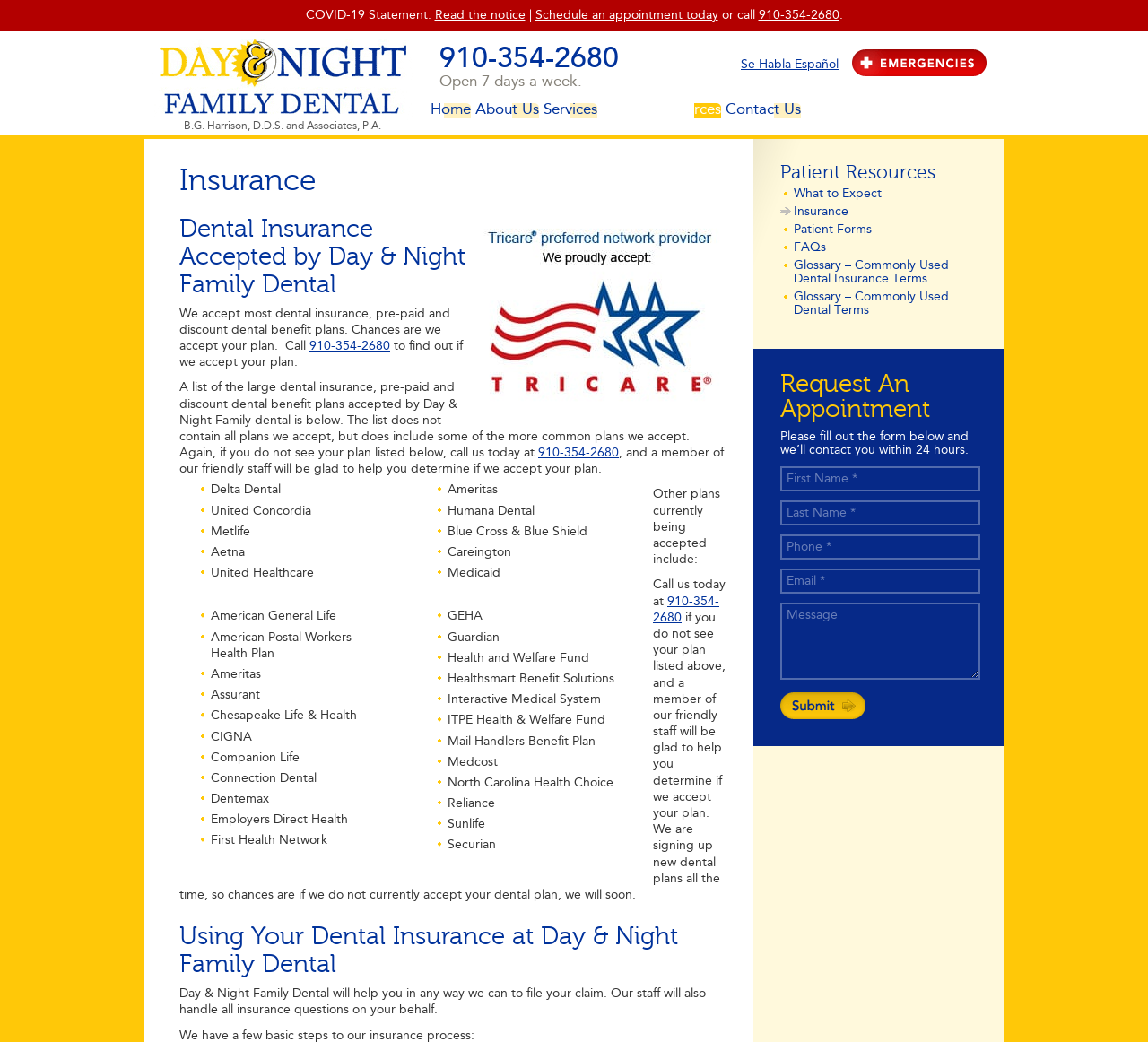Articulate a complete and detailed caption of the webpage elements.

The webpage is about Day & Night Family Dental, a dental clinic that accepts various dental insurance plans. At the top, there is a COVID-19 statement with a link to read the notice, followed by a call-to-action to schedule an appointment. The clinic's logo is displayed on the top left, along with a phone number and a link to schedule an appointment.

Below the logo, there are several links to different sections of the website, including Home, About Us, Services, Patient Resources, and Contact Us. The main content of the page is divided into sections, with headings and subheadings.

The first section is about the dental insurance plans accepted by the clinic, with a list of insurance providers, including Delta Dental, United Concordia, Metlife, and more. There is also a paragraph explaining that the clinic accepts most dental insurance plans and encouraging visitors to call to find out if their plan is accepted.

The next section is about using dental insurance at the clinic, with a heading and a paragraph explaining that the clinic will help with filing claims and answering insurance questions.

On the right side of the page, there are links to Patient Resources, including What to Expect, Insurance, Patient Forms, FAQs, and Glossary of dental terms. Below these links, there is a section to request an appointment, with a form to fill out and a message promising a response within 24 hours.

Throughout the page, there are several calls-to-action, encouraging visitors to schedule an appointment or call the clinic to learn more about their insurance options.